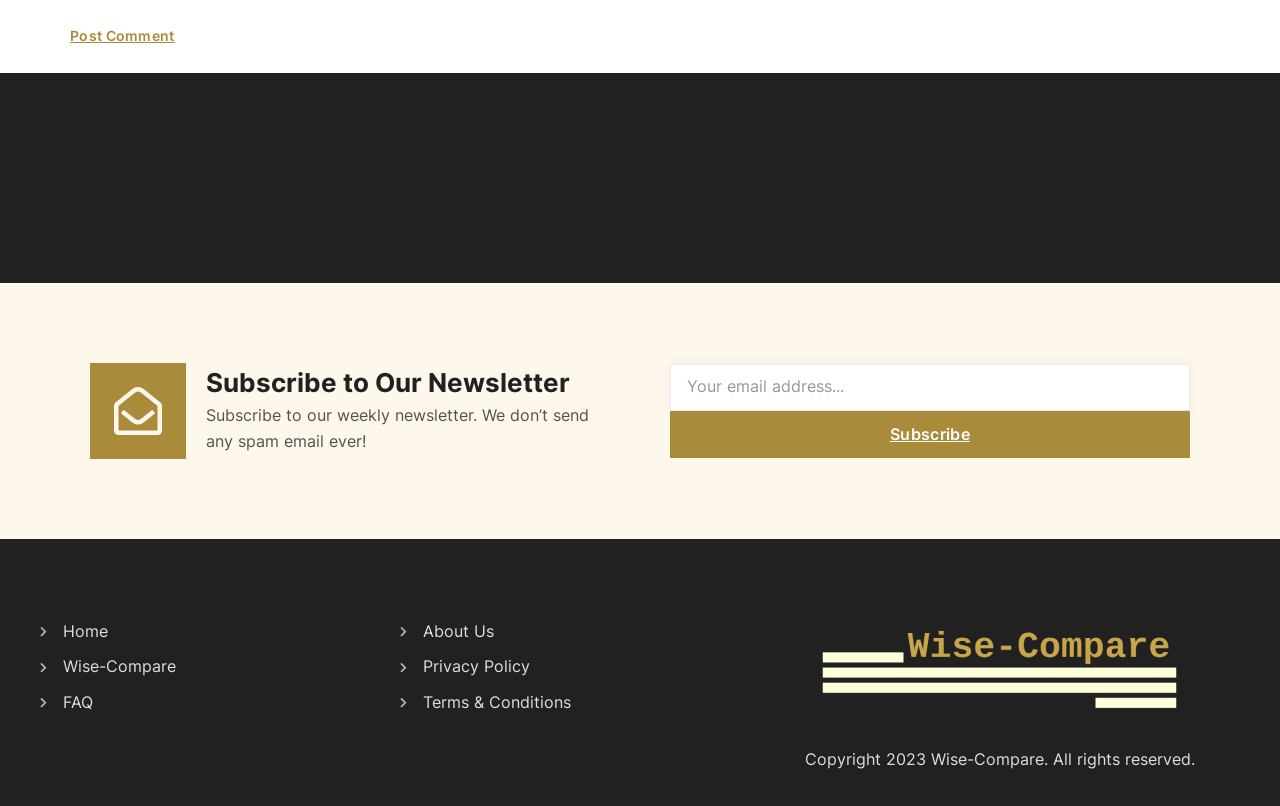Please identify the bounding box coordinates of the region to click in order to complete the given instruction: "Subscribe to the newsletter". The coordinates should be four float numbers between 0 and 1, i.e., [left, top, right, bottom].

[0.523, 0.509, 0.93, 0.568]